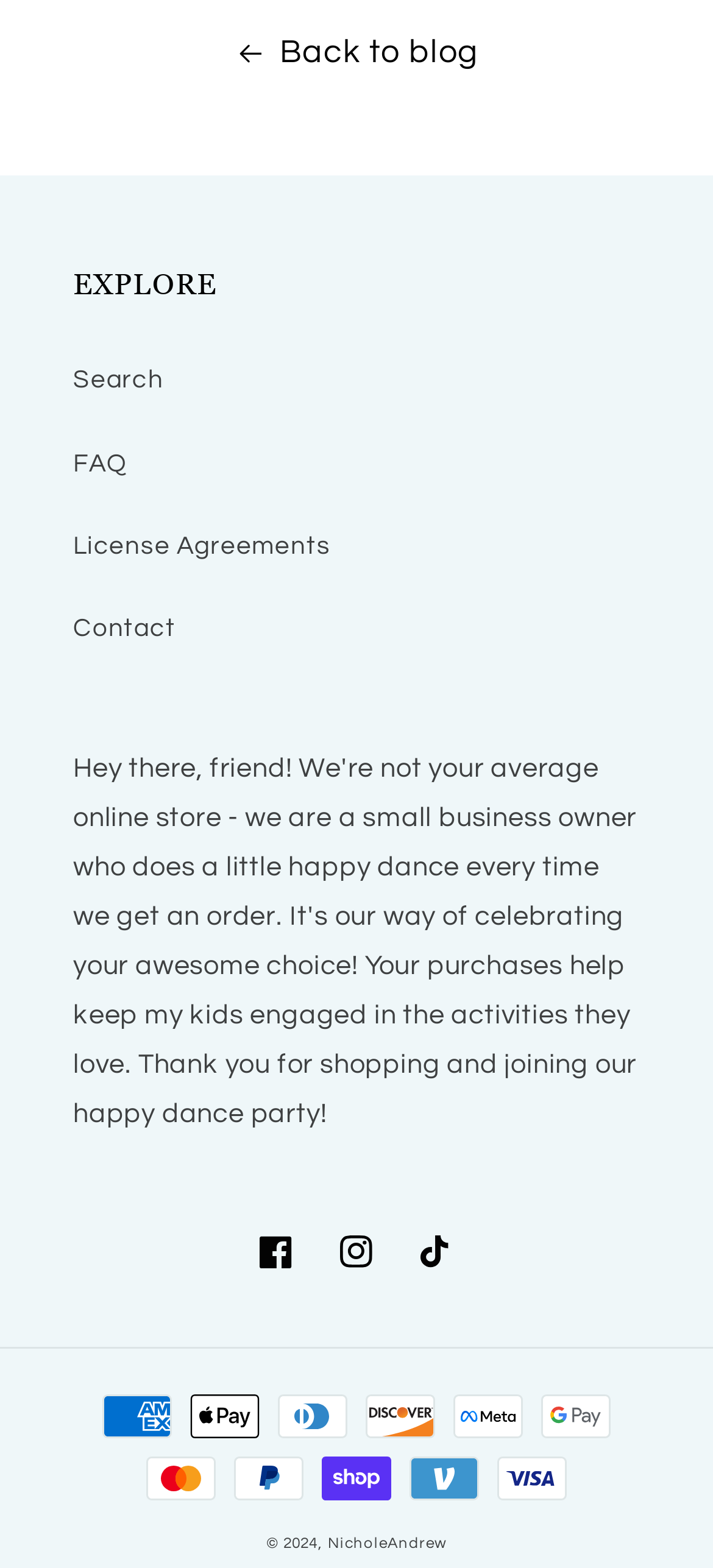Answer the question below with a single word or a brief phrase: 
What is the copyright year?

2024